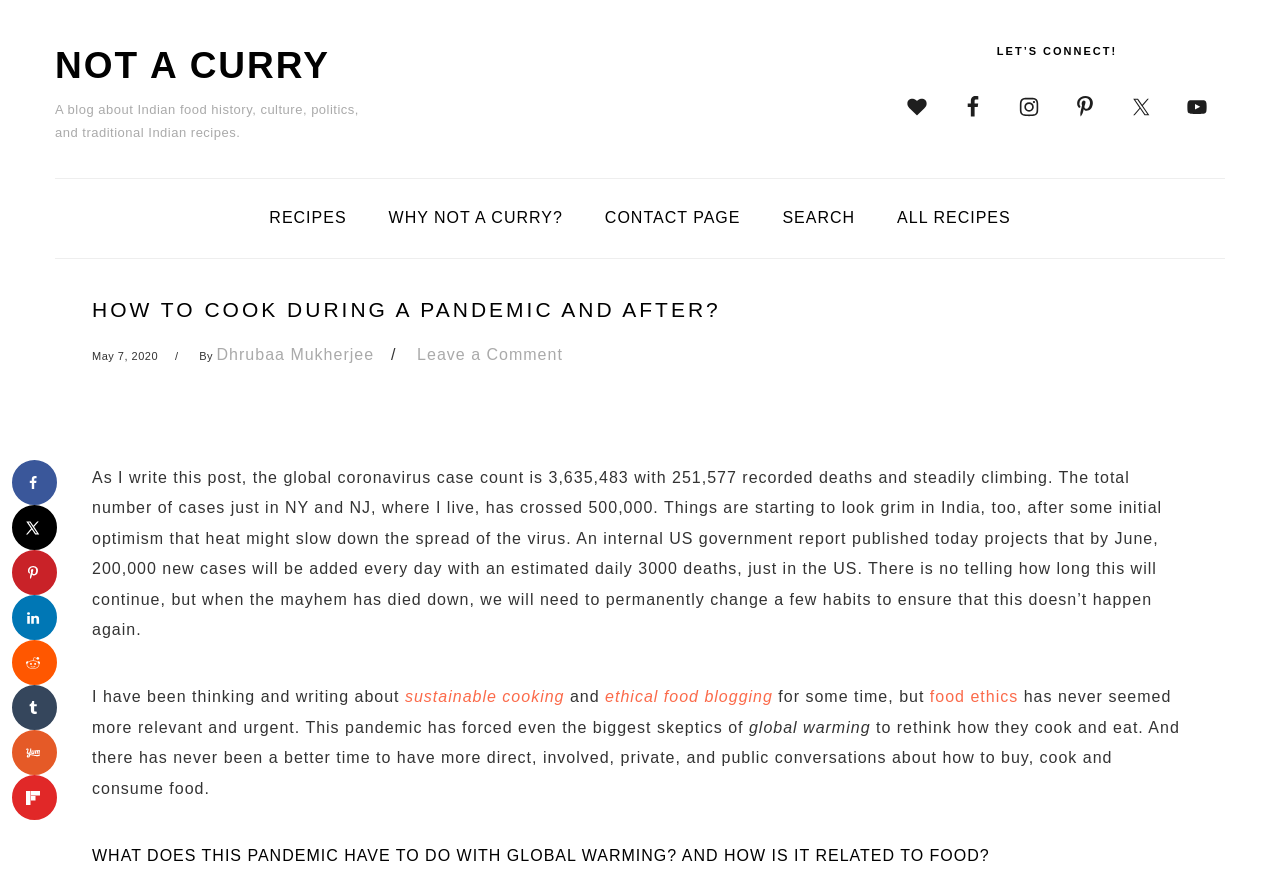Give a one-word or short-phrase answer to the following question: 
What is the estimated daily death toll in the US by June?

3000